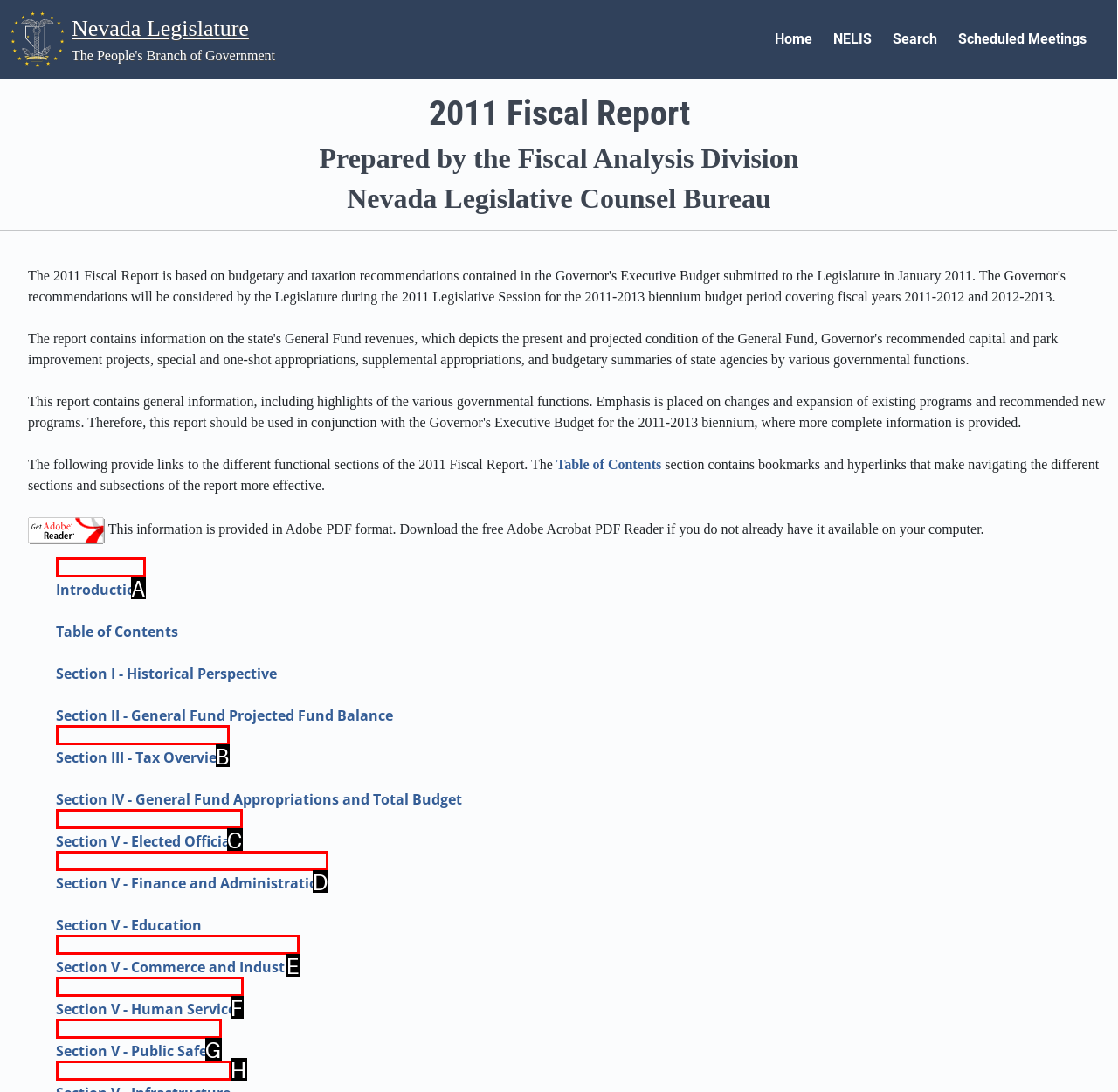With the provided description: Section V - Elected Officials, select the most suitable HTML element. Respond with the letter of the selected option.

C